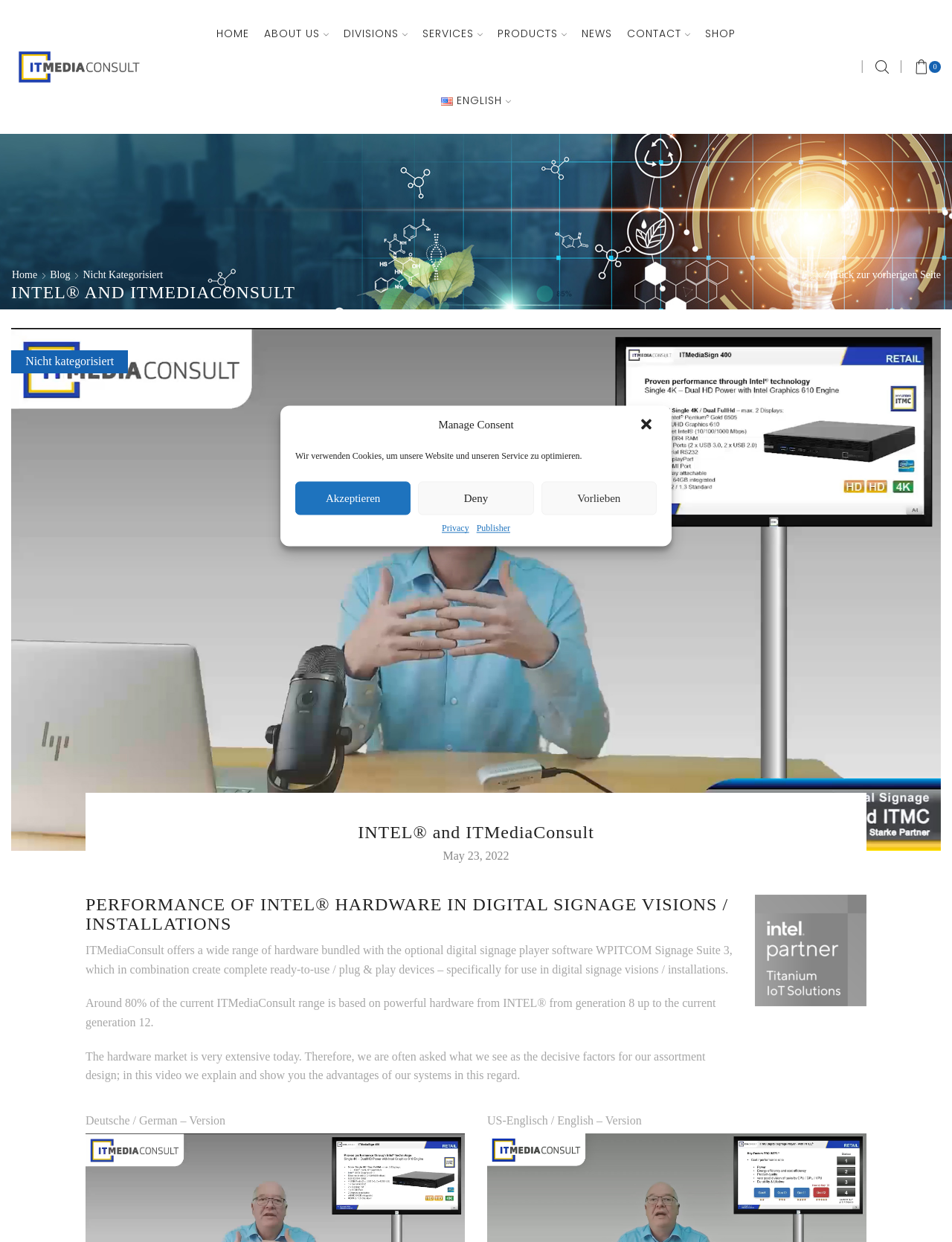Determine which piece of text is the heading of the webpage and provide it.

INTEL® AND ITMEDIACONSULT